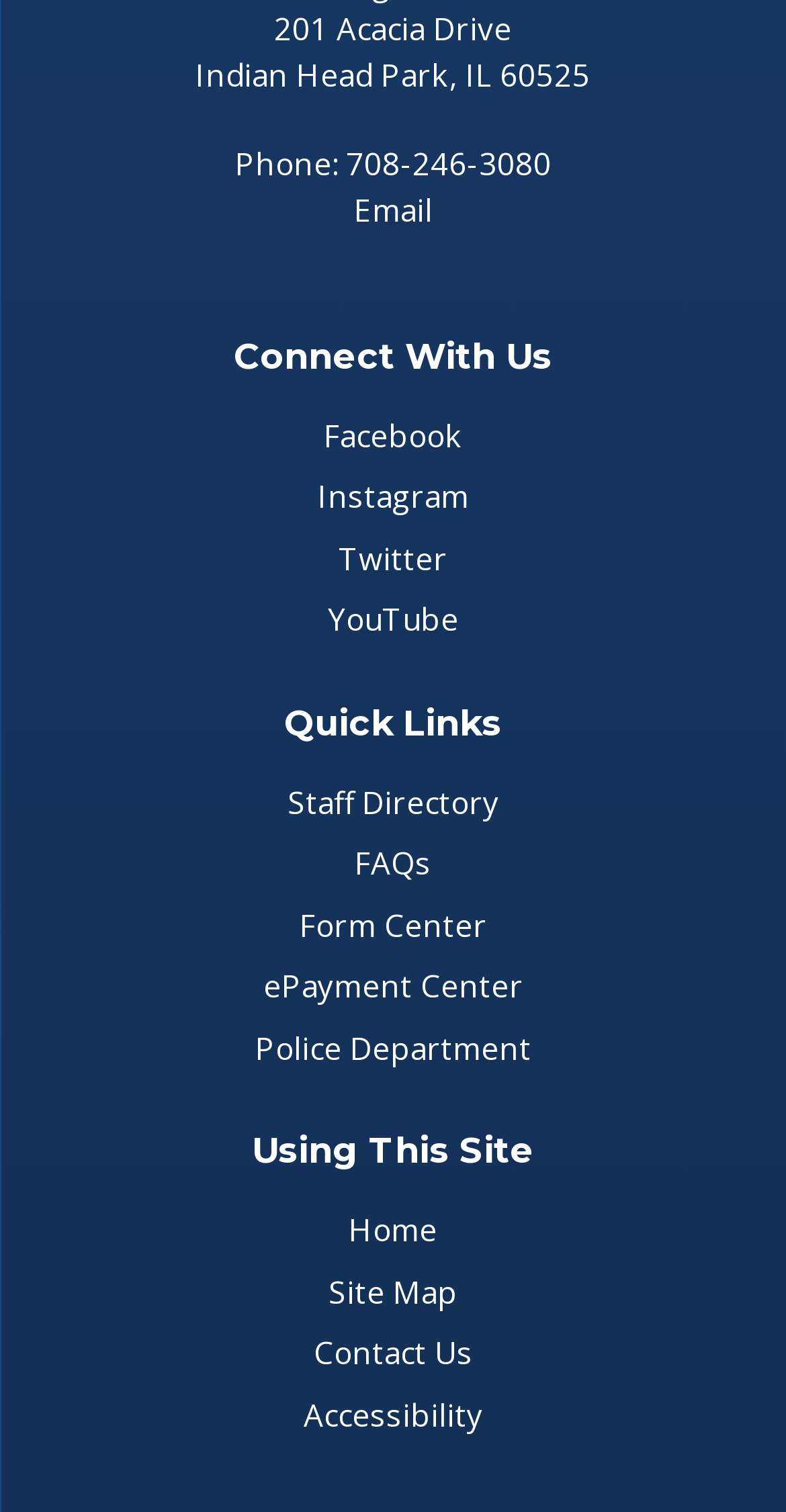Find the coordinates for the bounding box of the element with this description: "Email".

[0.45, 0.125, 0.55, 0.152]